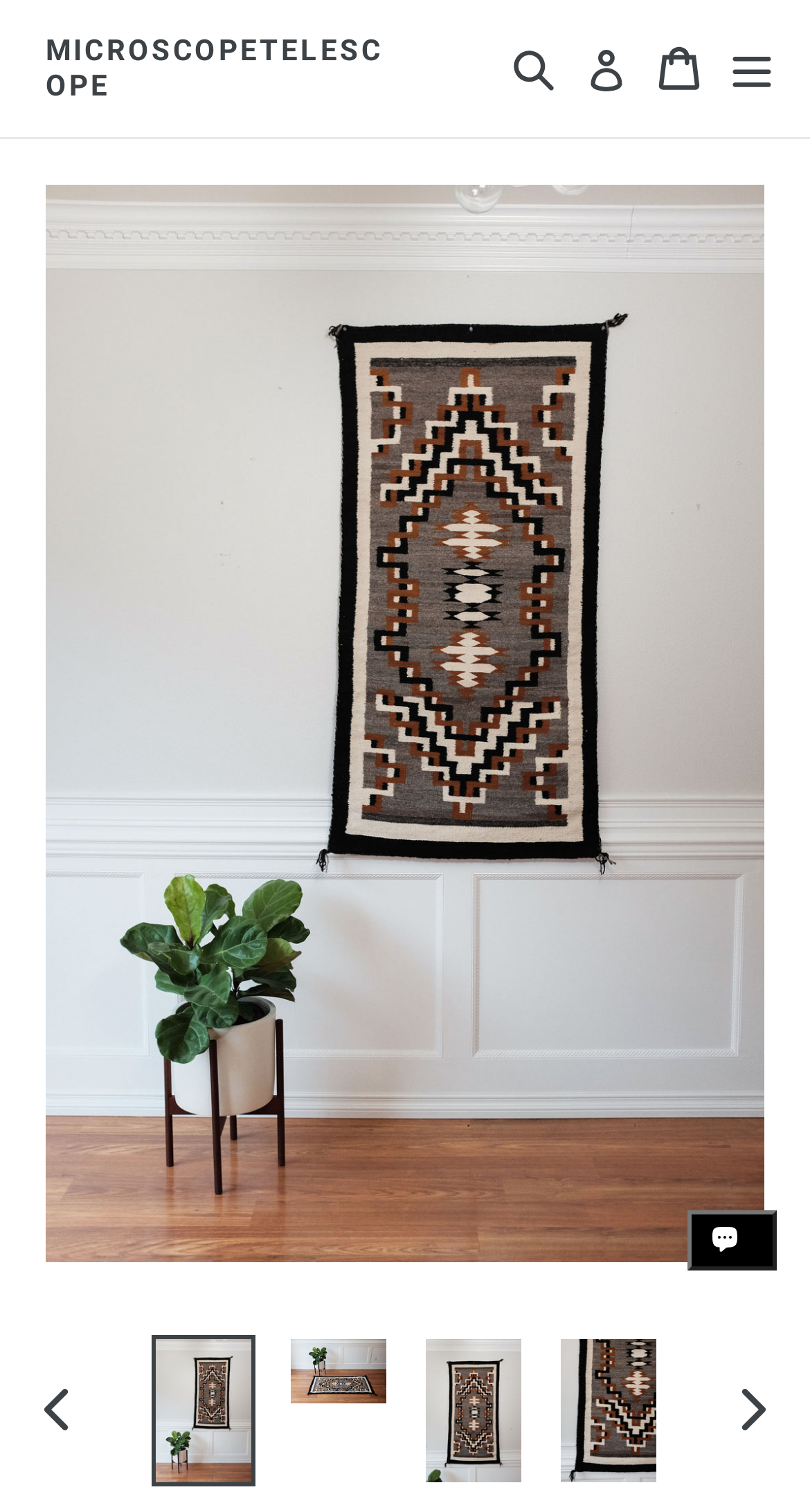Using the details from the image, please elaborate on the following question: Is the 'PREVIOUS SLIDE' button enabled?

The 'PREVIOUS SLIDE' button has an attribute 'disabled: True', indicating that it is not enabled.